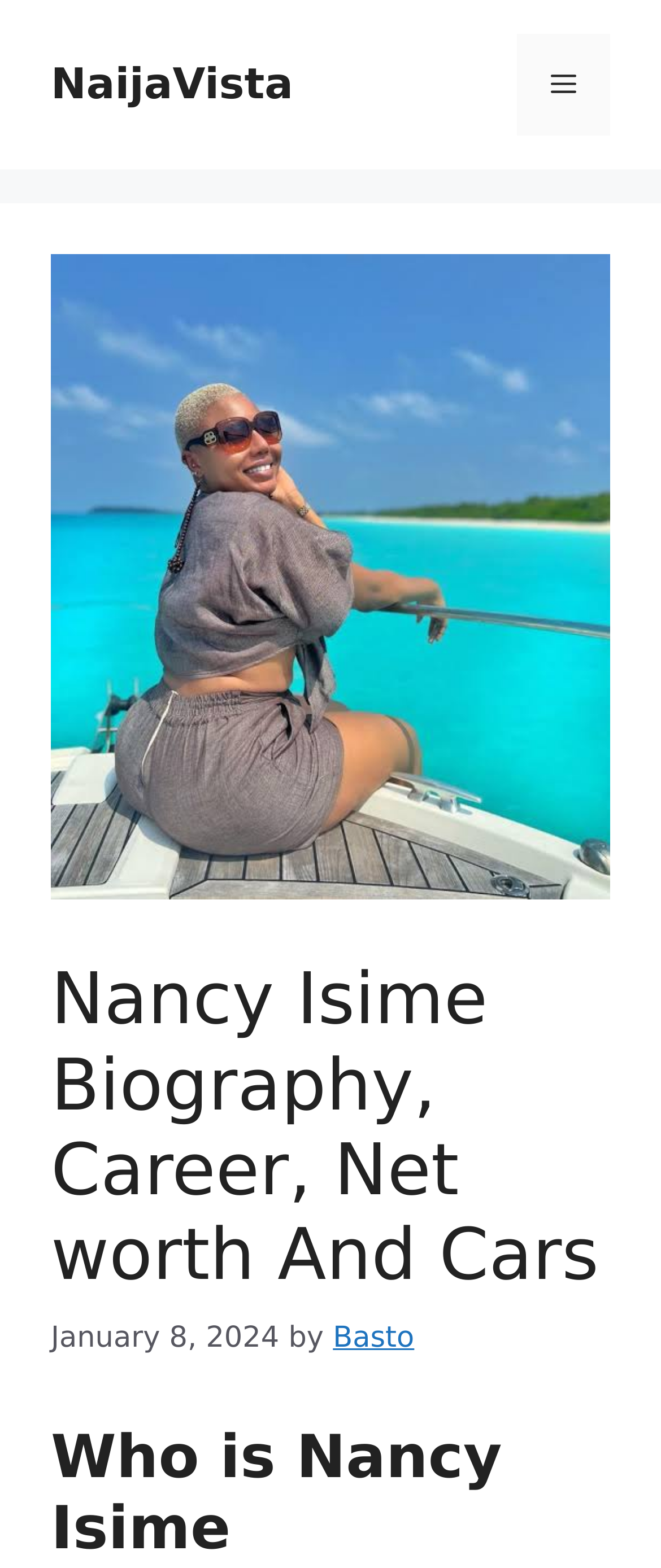What is the type of content on the webpage?
Use the screenshot to answer the question with a single word or phrase.

Biography